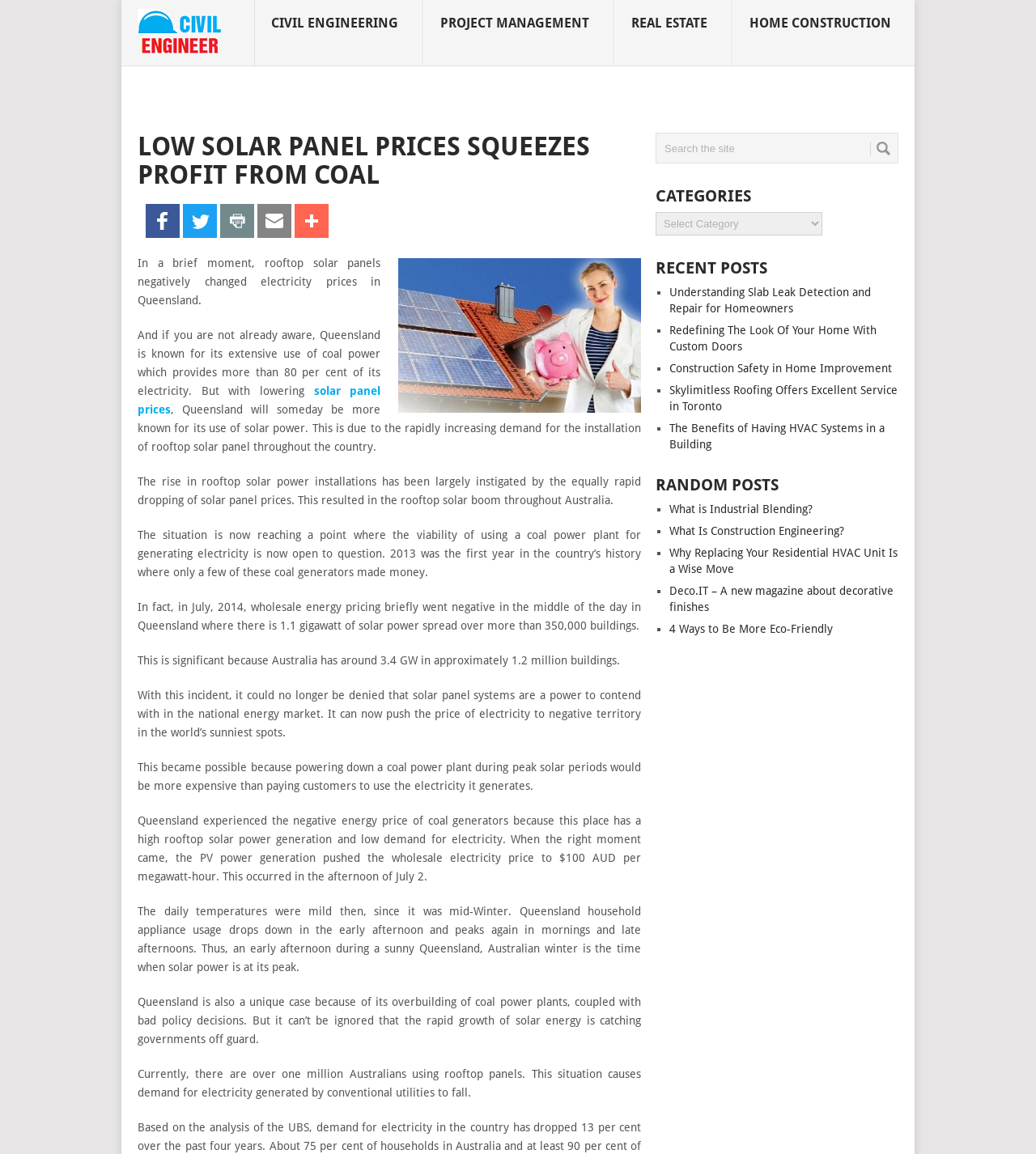Find the bounding box coordinates of the element I should click to carry out the following instruction: "Click on the 'CIVIL ENGINEERING' link".

[0.245, 0.0, 0.409, 0.058]